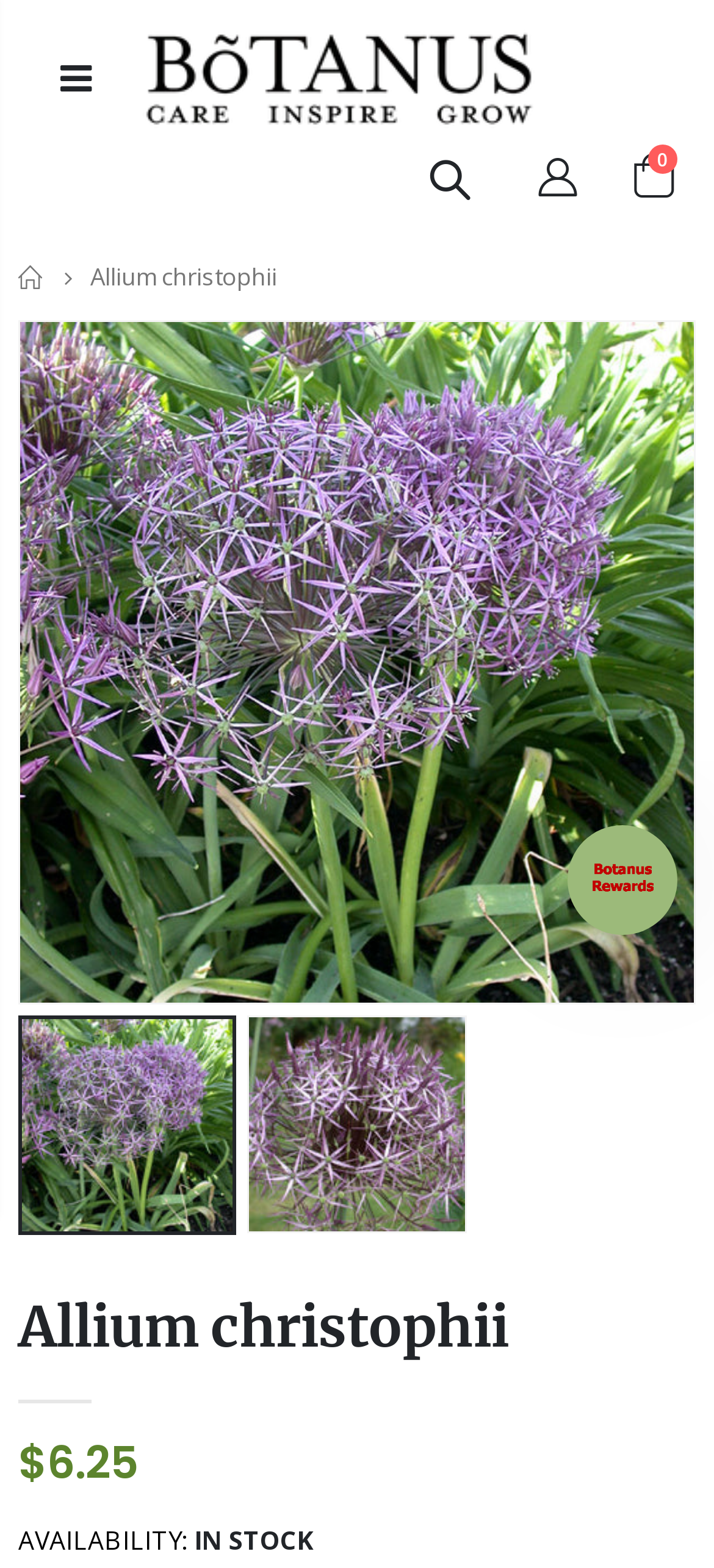Respond to the following question with a brief word or phrase:
Is the plant in stock?

Yes